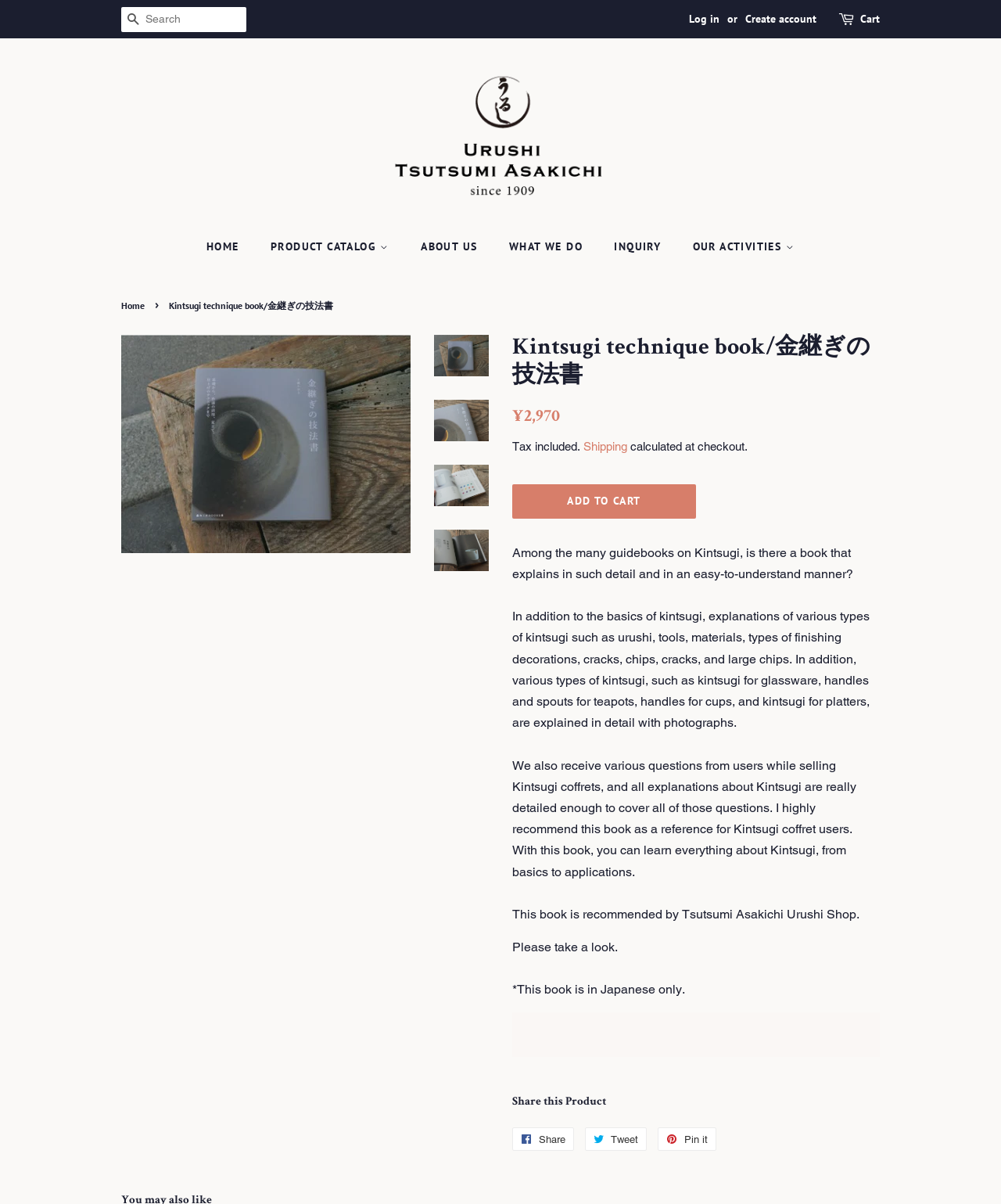Determine the bounding box coordinates of the region that needs to be clicked to achieve the task: "Share this product on Facebook".

[0.512, 0.936, 0.573, 0.956]